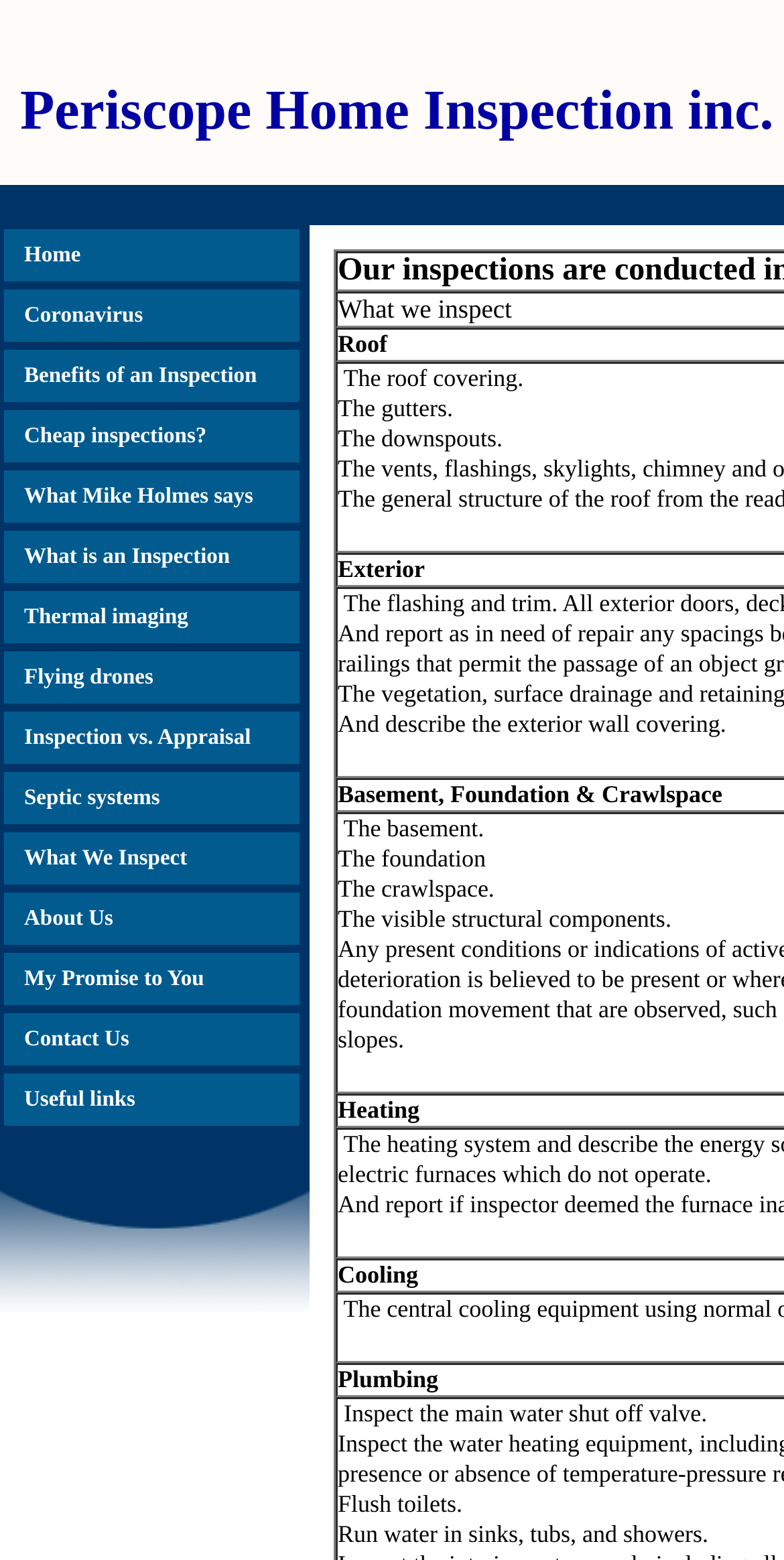Provide a comprehensive description of the webpage.

The webpage appears to be a professional website for a home inspection company, Periscope Home Inspection Inc. At the top of the page, there is a prominent heading with the company name. Below the heading, there is a row of links, including "Home", "Coronavirus", "Benefits of an Inspection", and several others, which likely navigate to different sections of the website.

The links are arranged horizontally, with the "Home" link at the far left and the "Useful links" link at the far right. Each link has a corresponding heading element, which suggests that these links may be part of a main navigation menu.

Below the navigation menu, there is a section of text that appears to be a brief description of the company's services. The text is divided into several paragraphs, with headings that describe different aspects of the inspection process, such as "The visible structural components" and "Run water in sinks, tubs, and showers".

There are no images on the page, but there are several instances of whitespace characters (\xa0) scattered throughout the accessibility tree, which may indicate the presence of empty or decorative elements on the page.

Overall, the webpage has a simple and organized layout, with a clear focus on providing information about the company's services and expertise in home inspection.